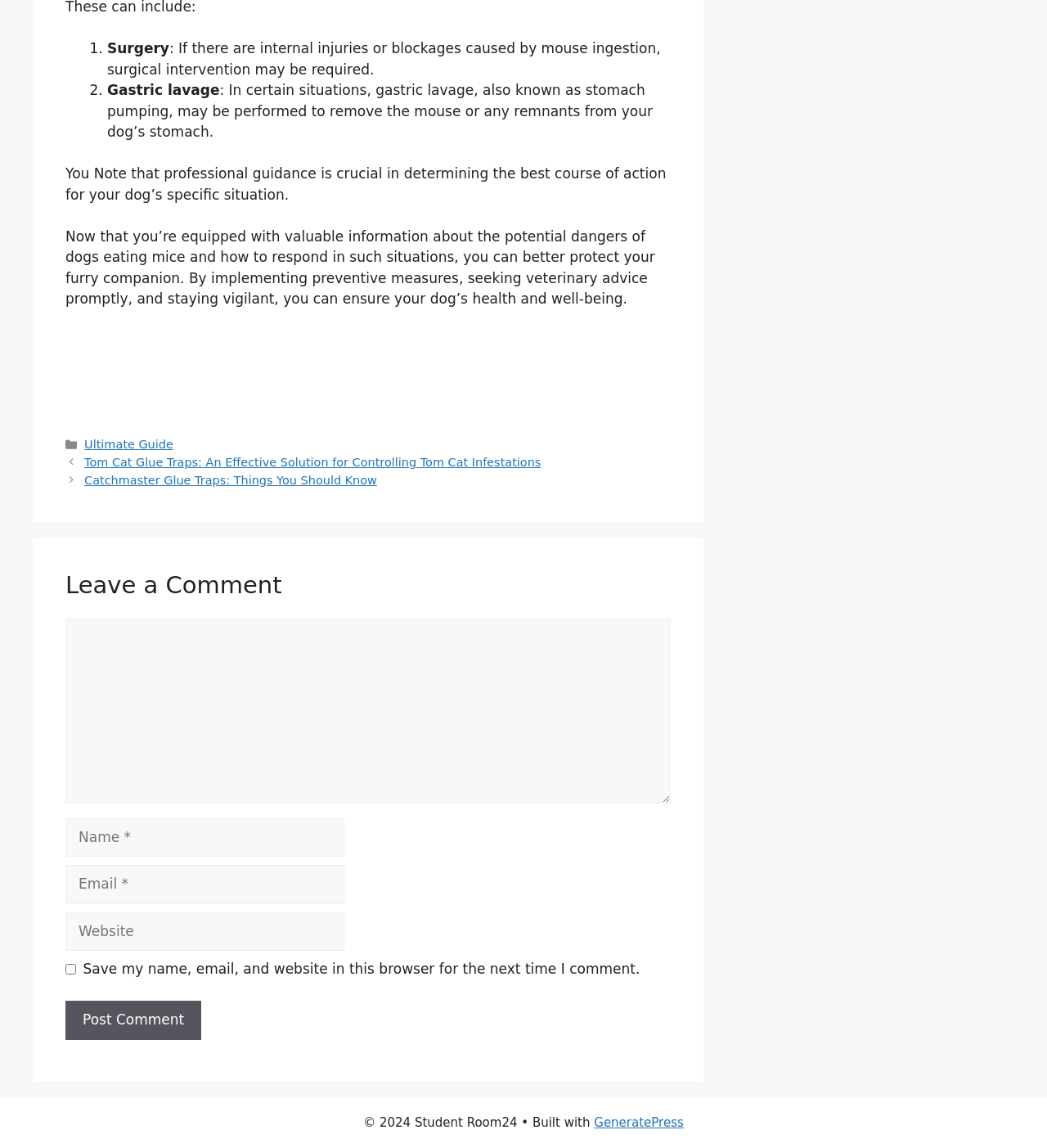Locate the bounding box coordinates of the clickable element to fulfill the following instruction: "Click the 'Ultimate Guide' link". Provide the coordinates as four float numbers between 0 and 1 in the format [left, top, right, bottom].

[0.081, 0.382, 0.165, 0.393]